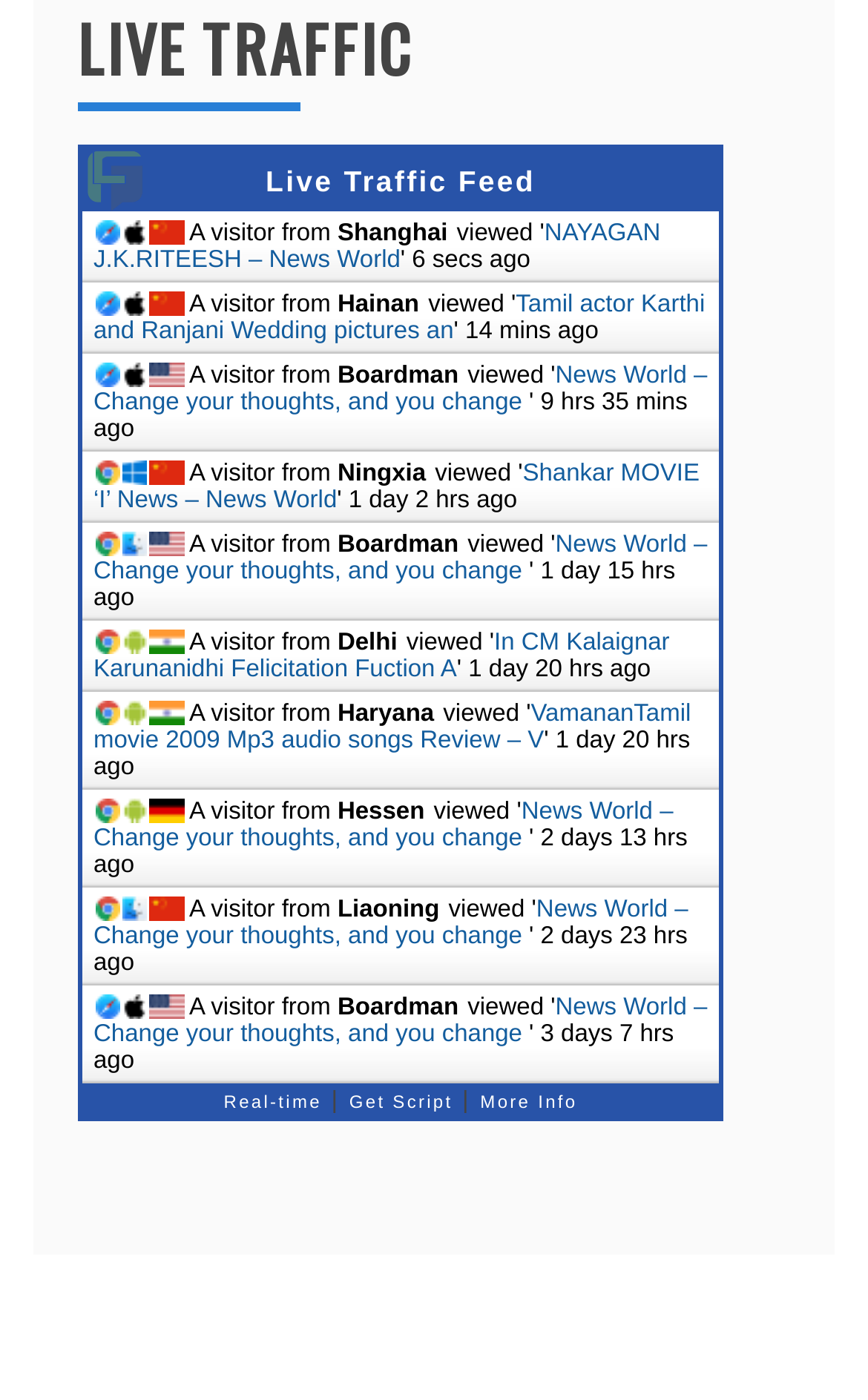How many links are on the webpage?
Using the image, respond with a single word or phrase.

14